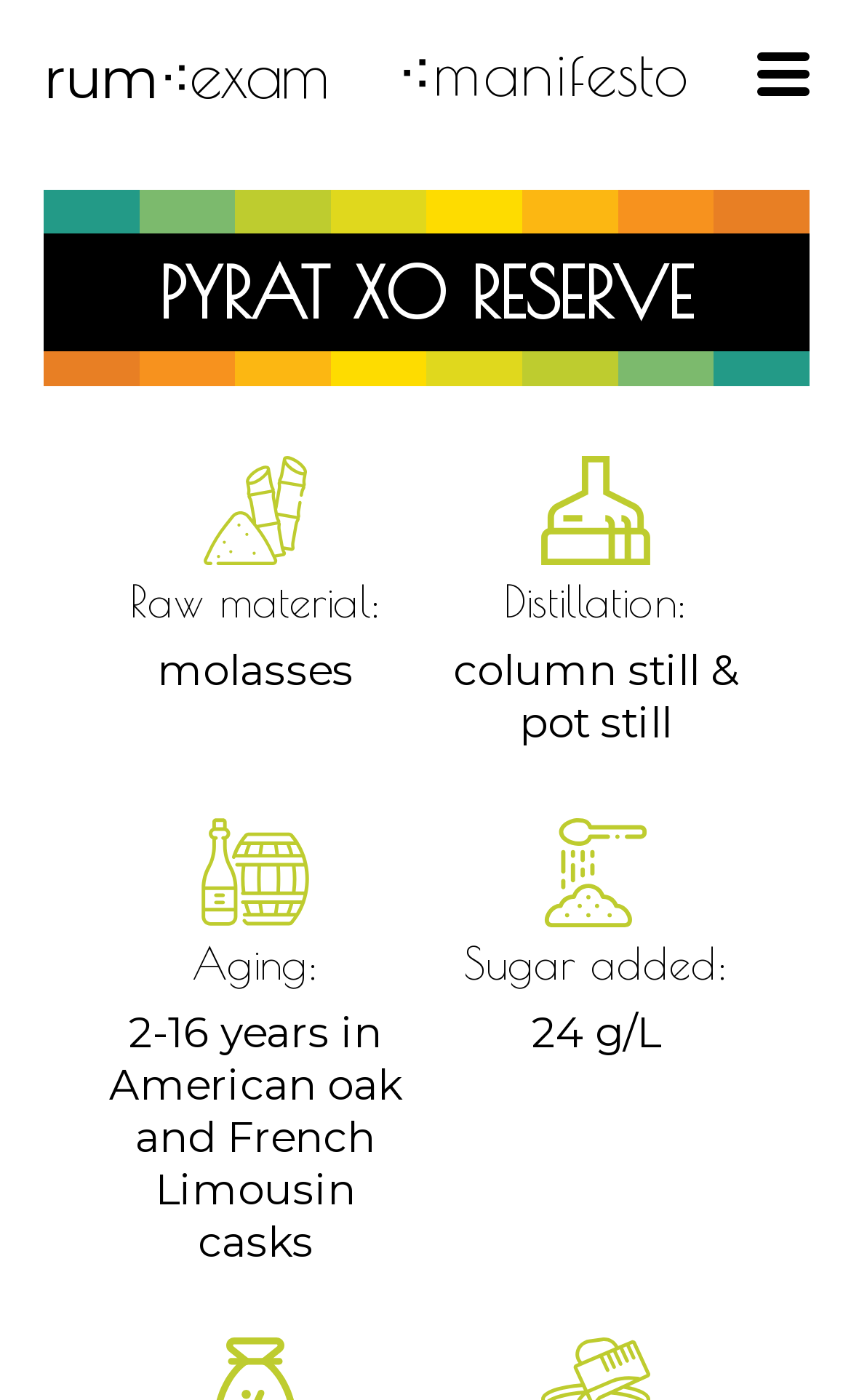Provide the bounding box coordinates for the UI element that is described as: "Pyrat XO Reserve".

[0.05, 0.167, 0.95, 0.251]